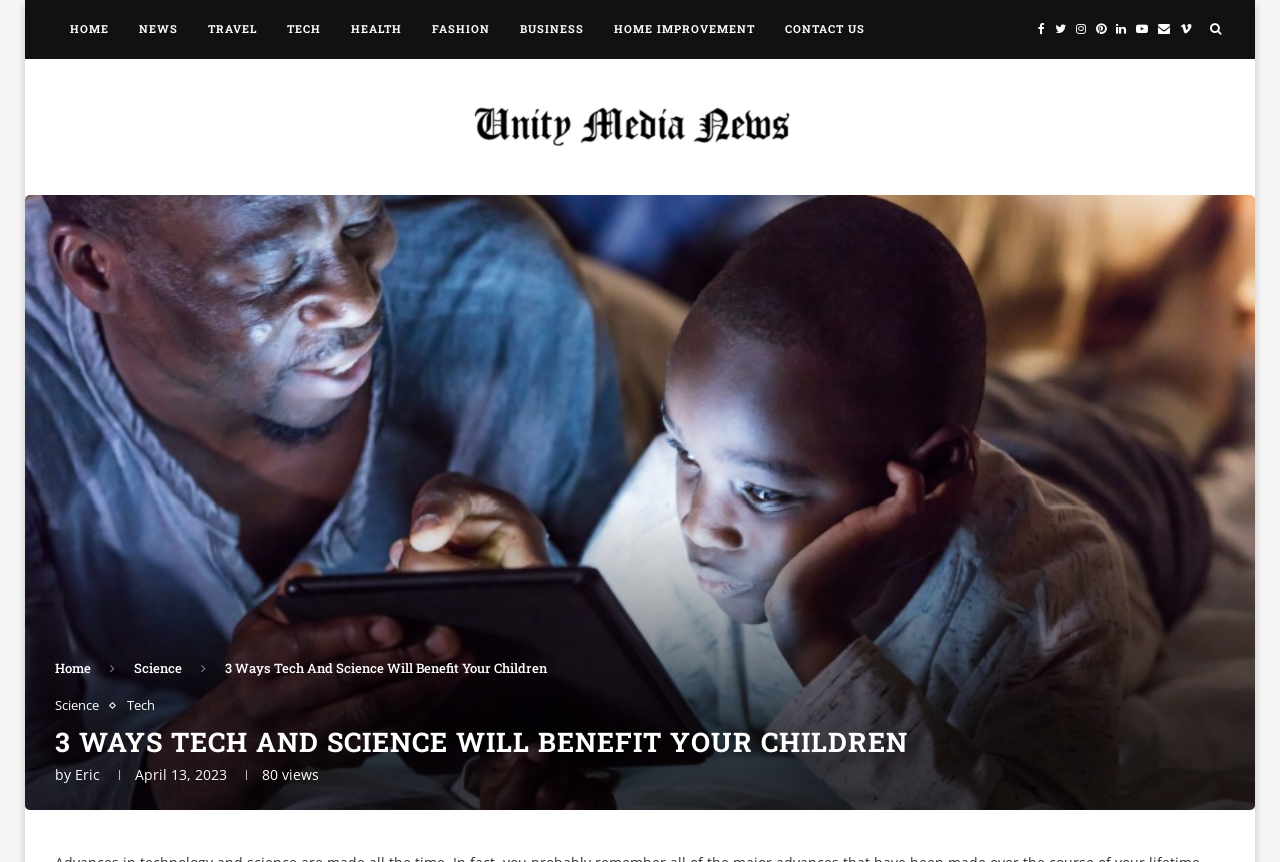Please mark the bounding box coordinates of the area that should be clicked to carry out the instruction: "Click on the Eric link".

[0.059, 0.888, 0.078, 0.91]